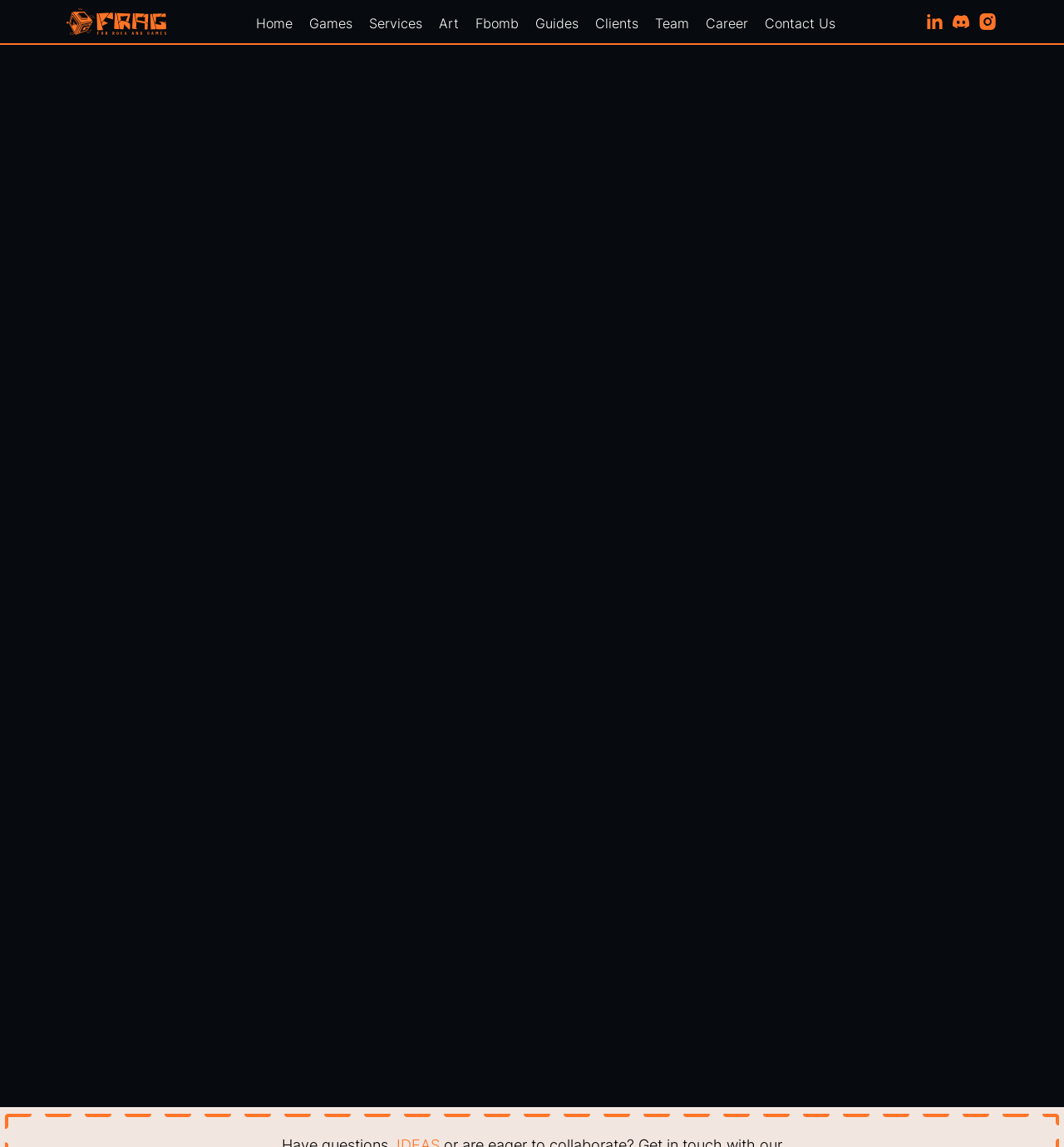Bounding box coordinates are specified in the format (top-left x, top-left y, bottom-right x, bottom-right y). All values are floating point numbers bounded between 0 and 1. Please provide the bounding box coordinate of the region this sentence describes: Home

[0.234, 0.0, 0.281, 0.038]